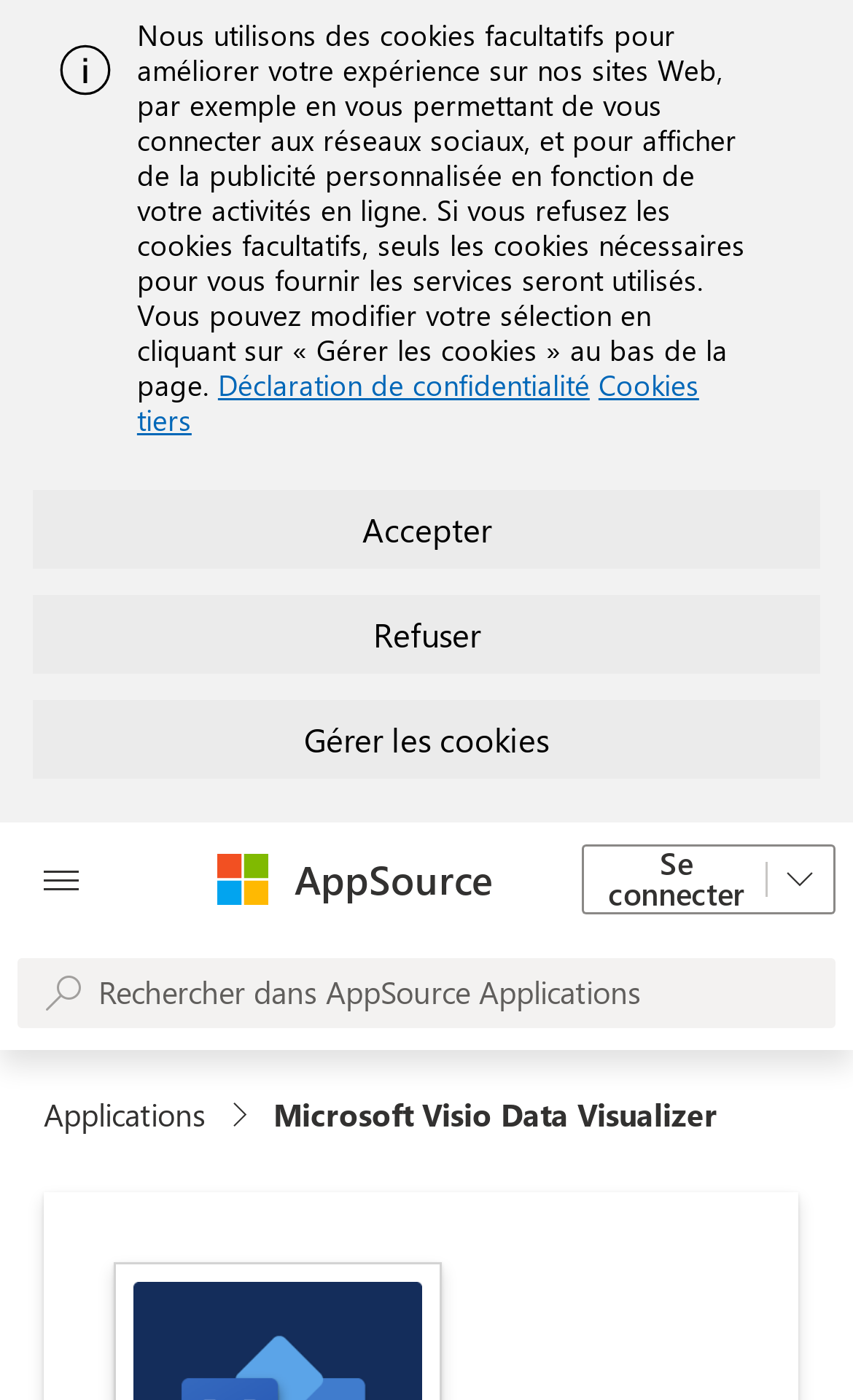Locate the bounding box coordinates of the clickable region necessary to complete the following instruction: "Log in to the account". Provide the coordinates in the format of four float numbers between 0 and 1, i.e., [left, top, right, bottom].

[0.682, 0.603, 0.979, 0.653]